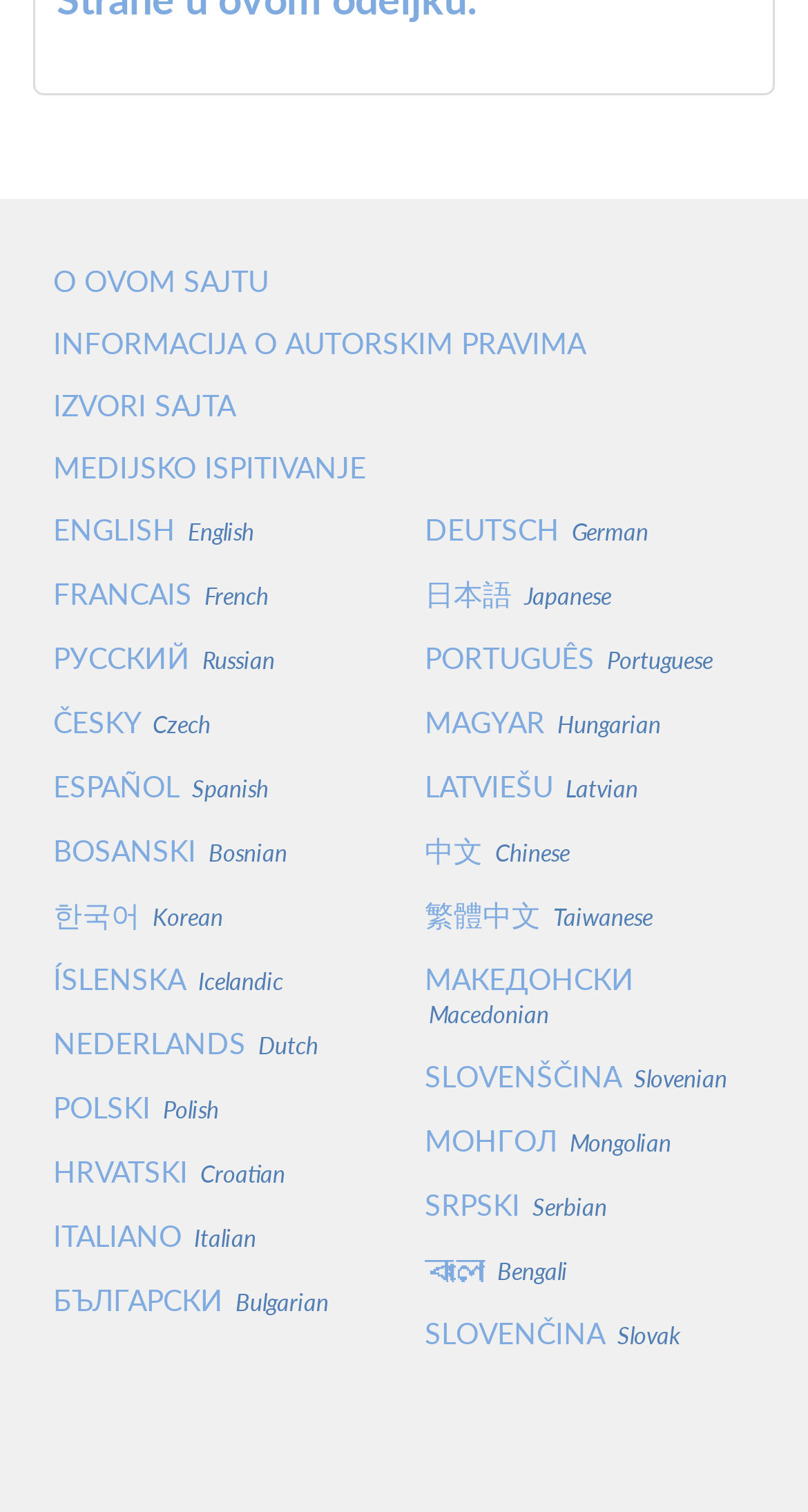Give a concise answer using only one word or phrase for this question:
What is the vertical position of the 'INFORMACIJA O AUTORSKIM PRAVIMA' link?

Above the 'IZVORI SAJTA' link